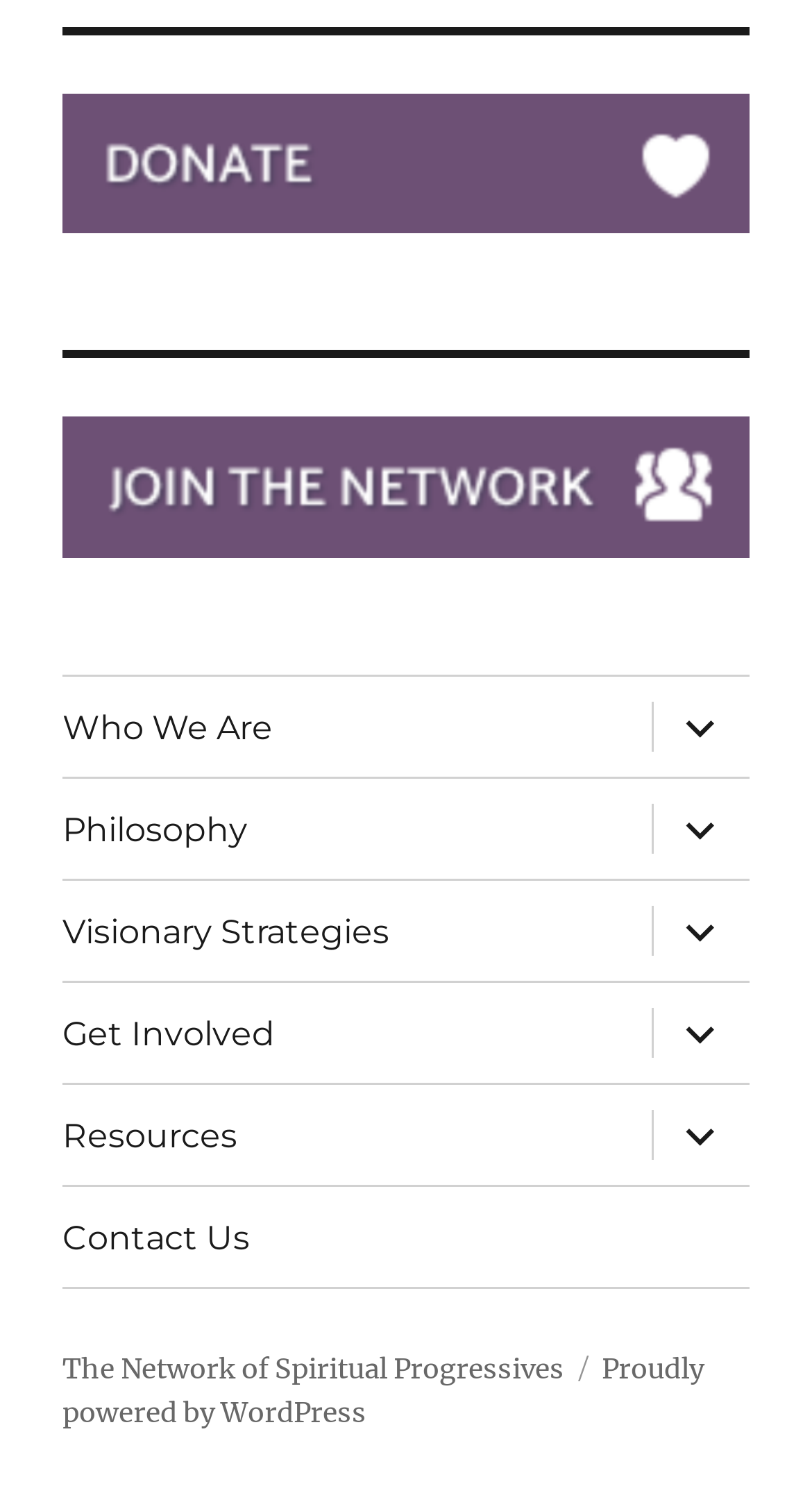Determine the bounding box coordinates of the region that needs to be clicked to achieve the task: "Click Who We Are".

[0.077, 0.454, 0.78, 0.521]